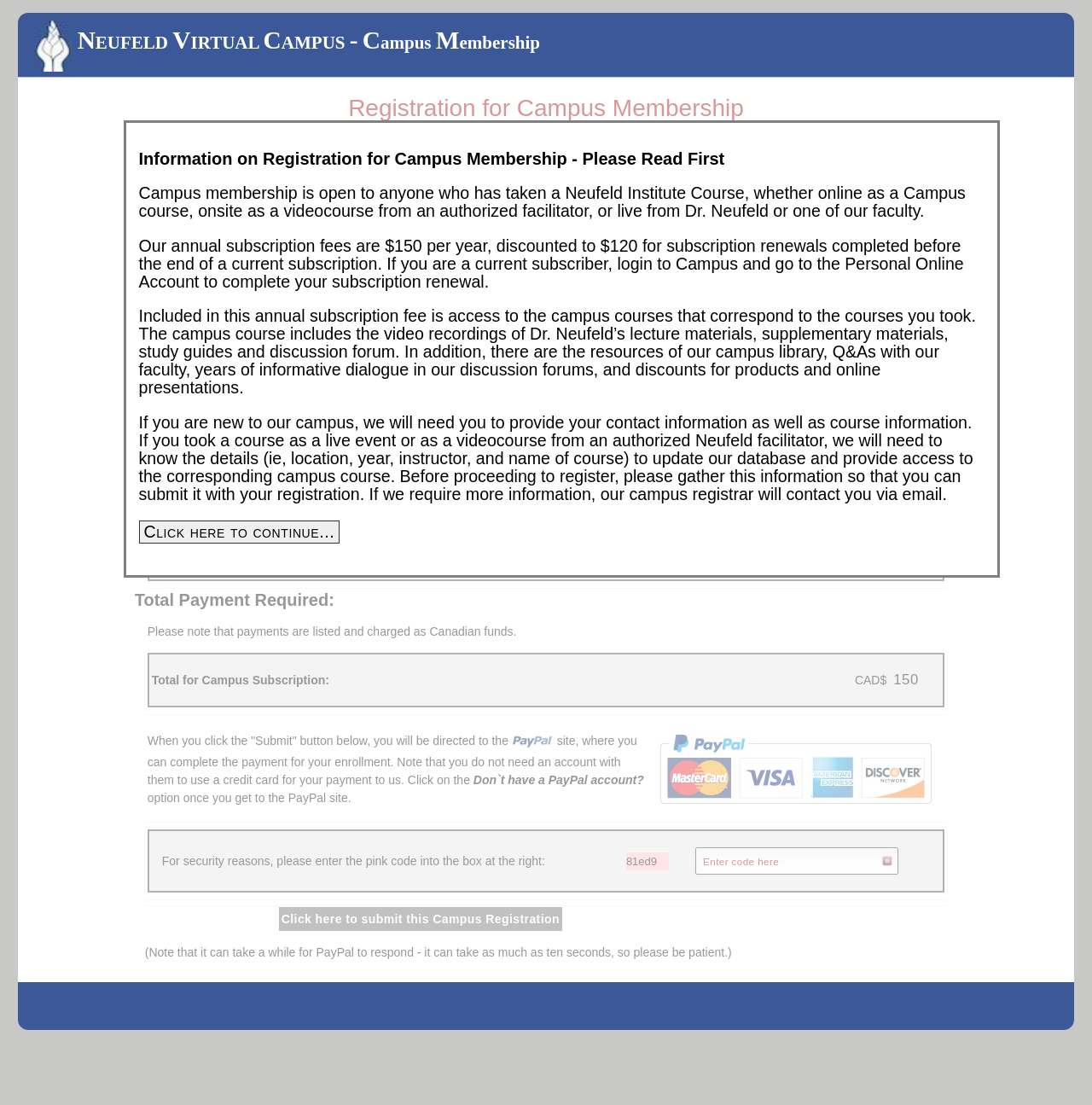What is the purpose of the pink code?
Identify the answer in the screenshot and reply with a single word or phrase.

For security reasons